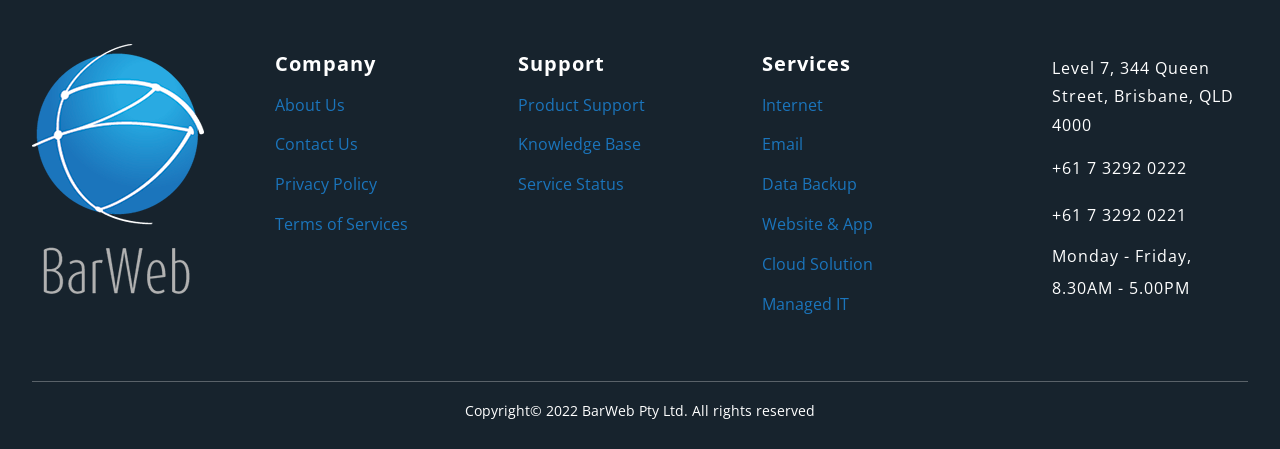Provide the bounding box coordinates for the UI element that is described by this text: "Alan’s Money Blog". The coordinates should be in the form of four float numbers between 0 and 1: [left, top, right, bottom].

None